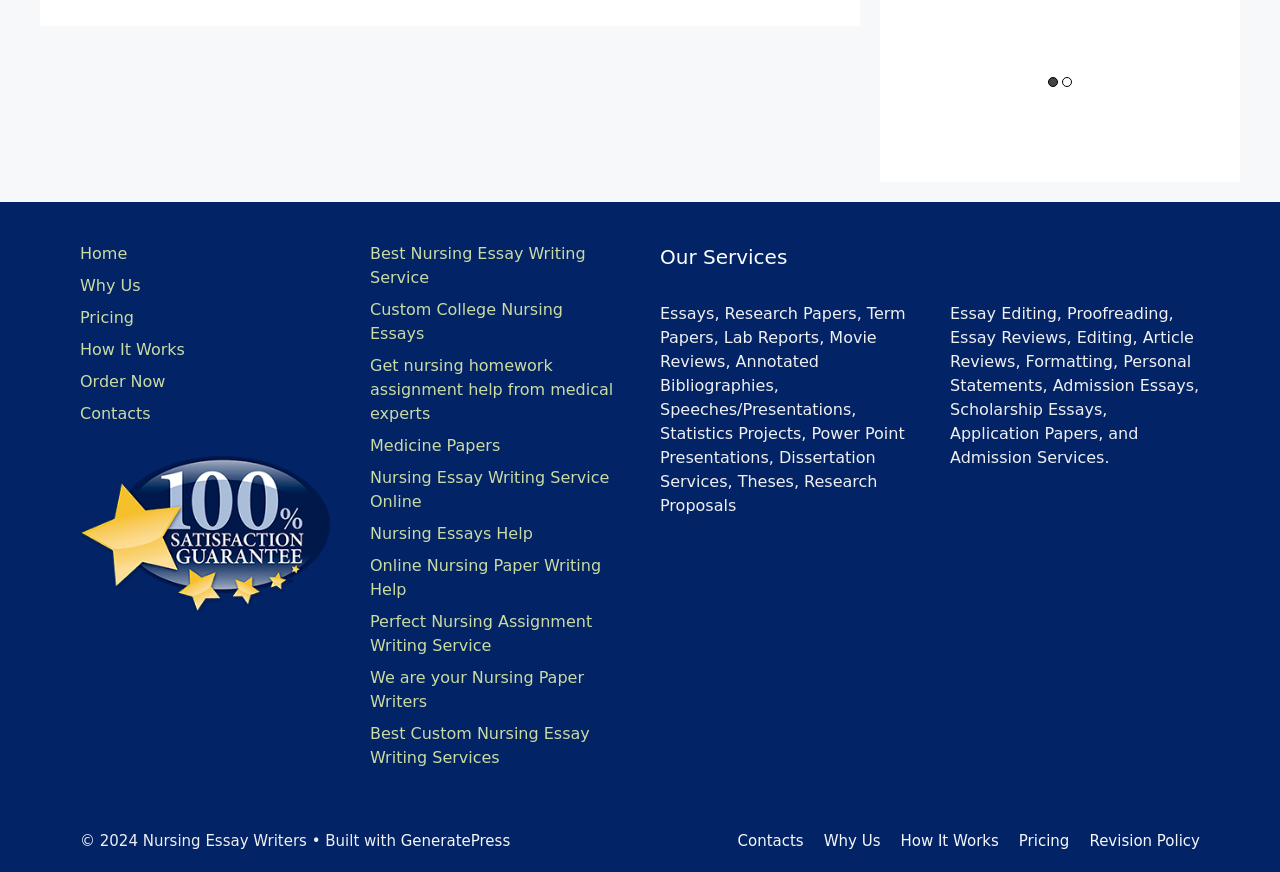Could you determine the bounding box coordinates of the clickable element to complete the instruction: "Click on the 'Home' link"? Provide the coordinates as four float numbers between 0 and 1, i.e., [left, top, right, bottom].

[0.062, 0.279, 0.099, 0.301]